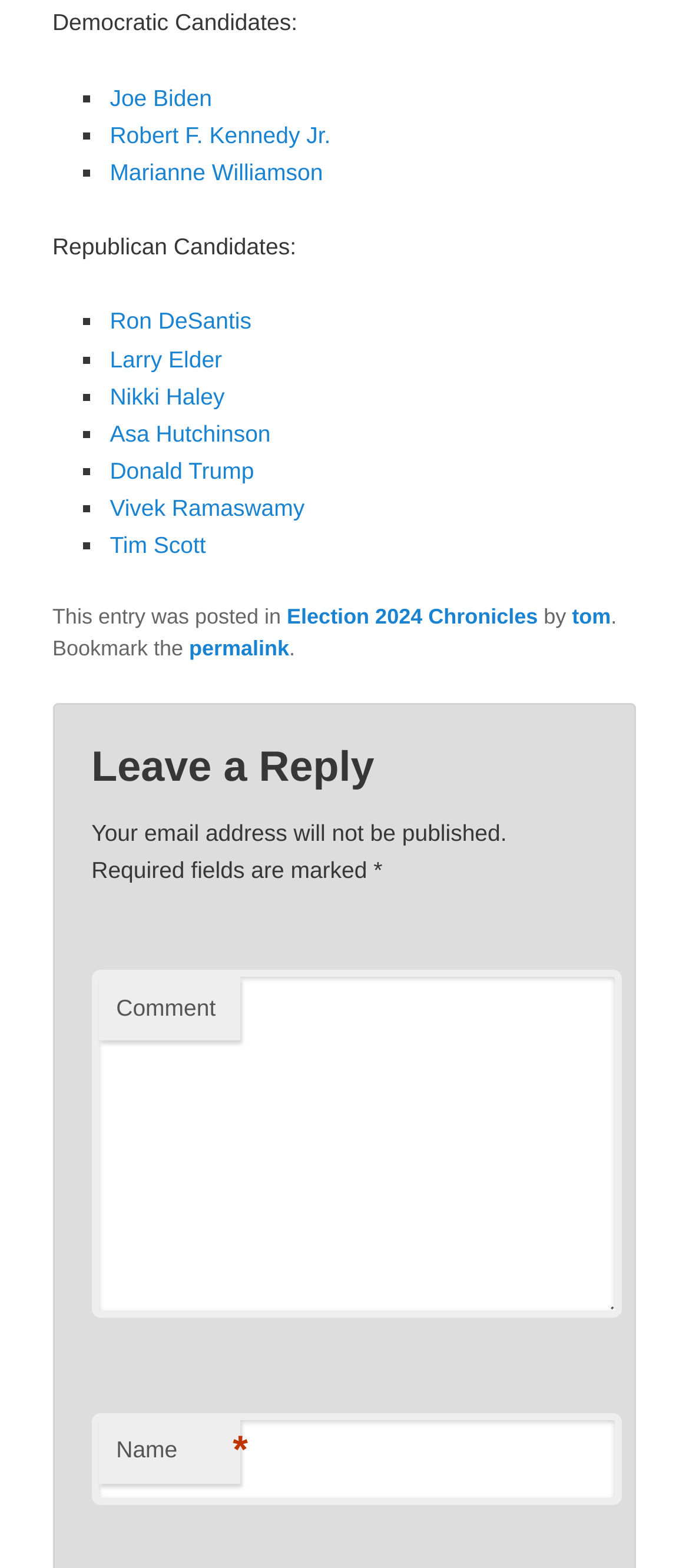Could you provide the bounding box coordinates for the portion of the screen to click to complete this instruction: "Enter a comment"?

[0.133, 0.619, 0.902, 0.841]